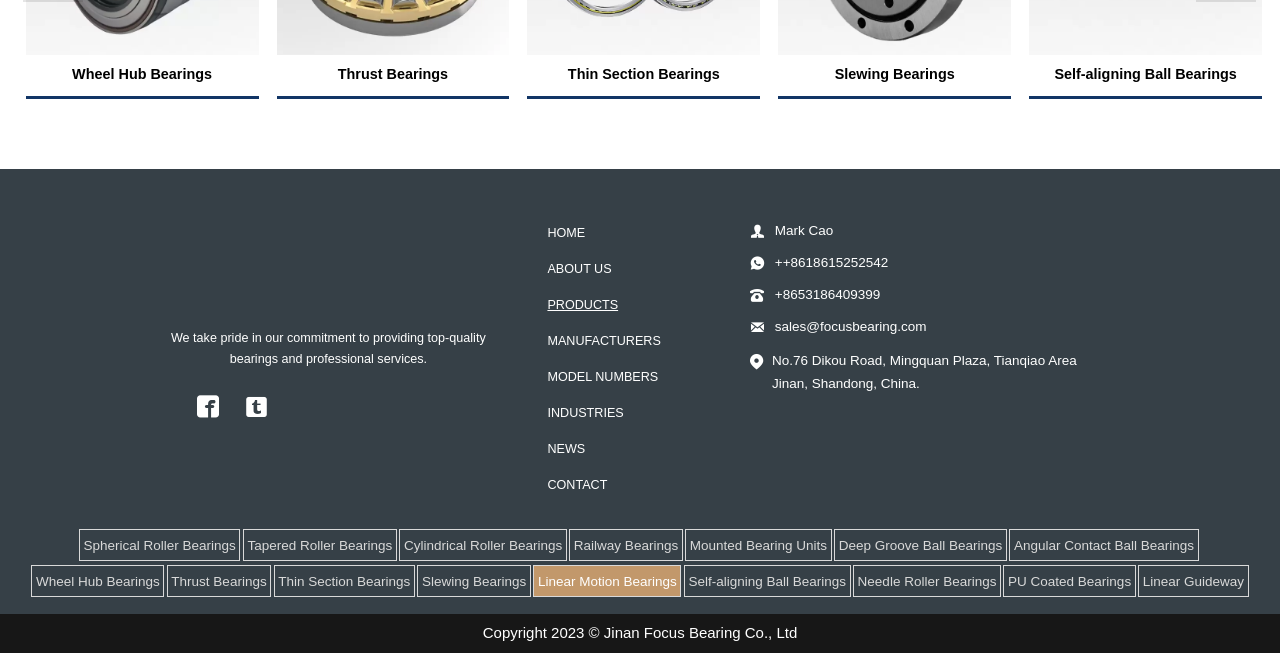What is the company's commitment?
Respond to the question with a well-detailed and thorough answer.

Based on the StaticText elements with IDs 188 and 189, the company takes pride in its commitment to providing top-quality bearings and professional services.